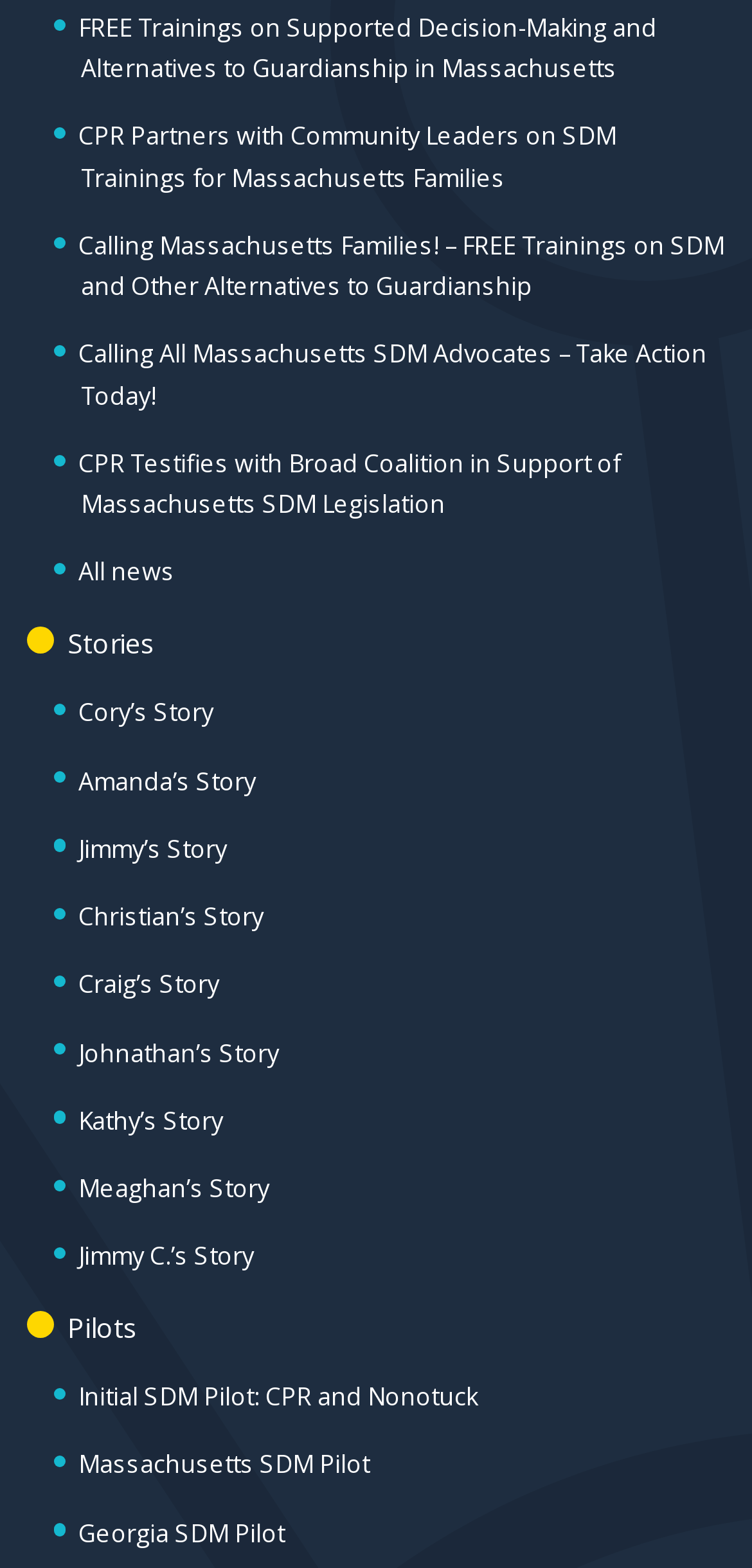What is the last link in the news section?
Refer to the image and respond with a one-word or short-phrase answer.

All news